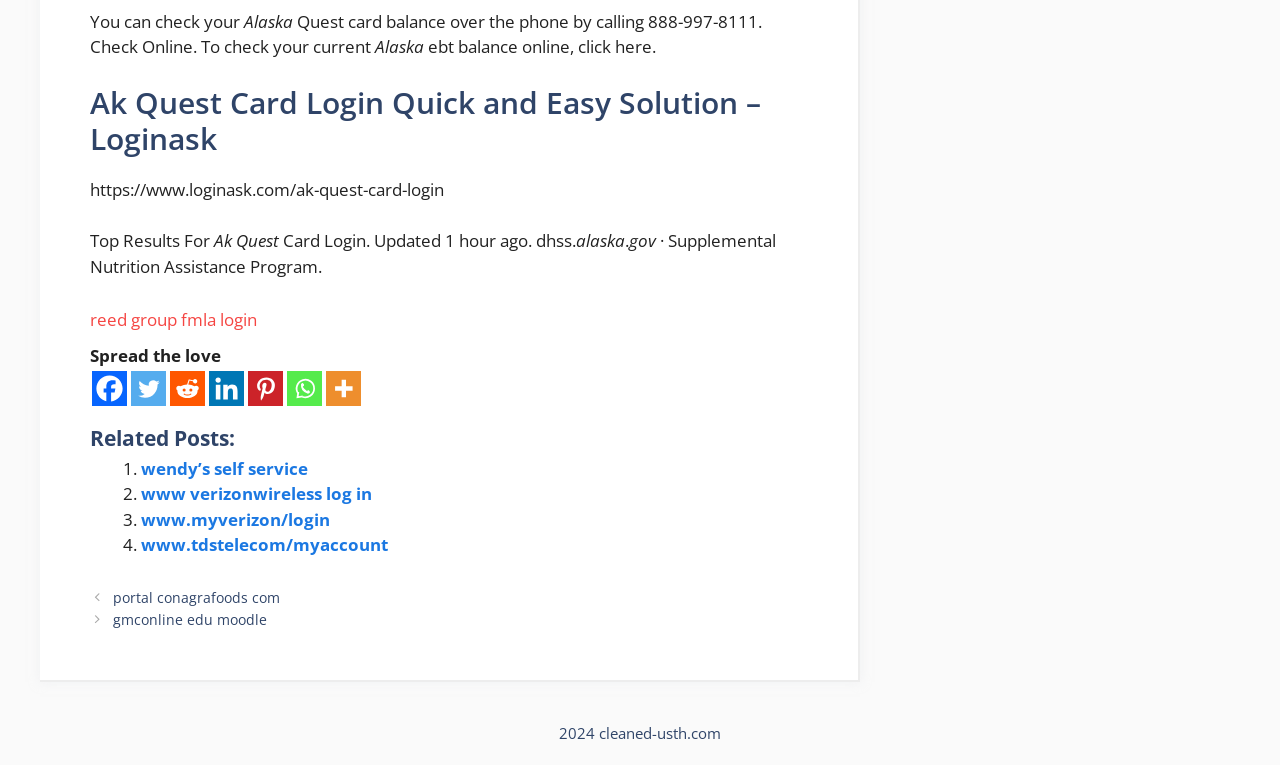Determine the bounding box coordinates for the area that needs to be clicked to fulfill this task: "Visit portal conagrafoods com". The coordinates must be given as four float numbers between 0 and 1, i.e., [left, top, right, bottom].

[0.088, 0.768, 0.219, 0.793]